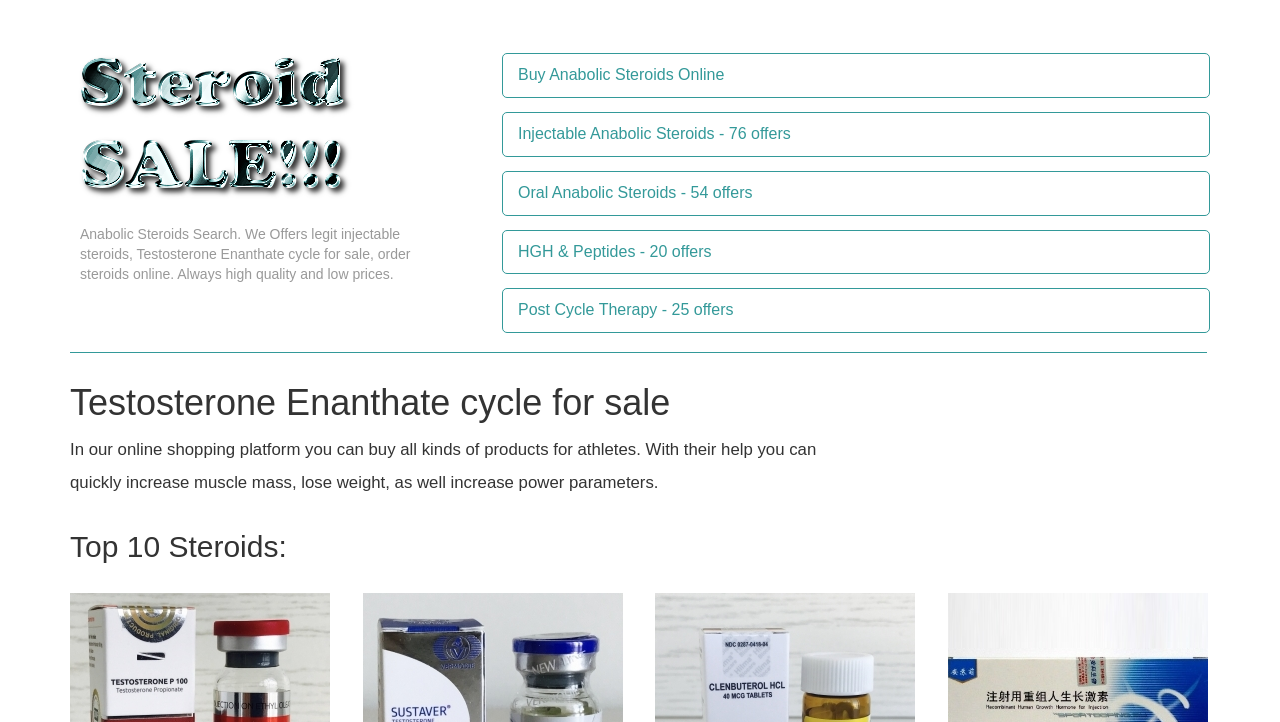Use a single word or phrase to answer the question: 
How many categories of steroids are listed?

4